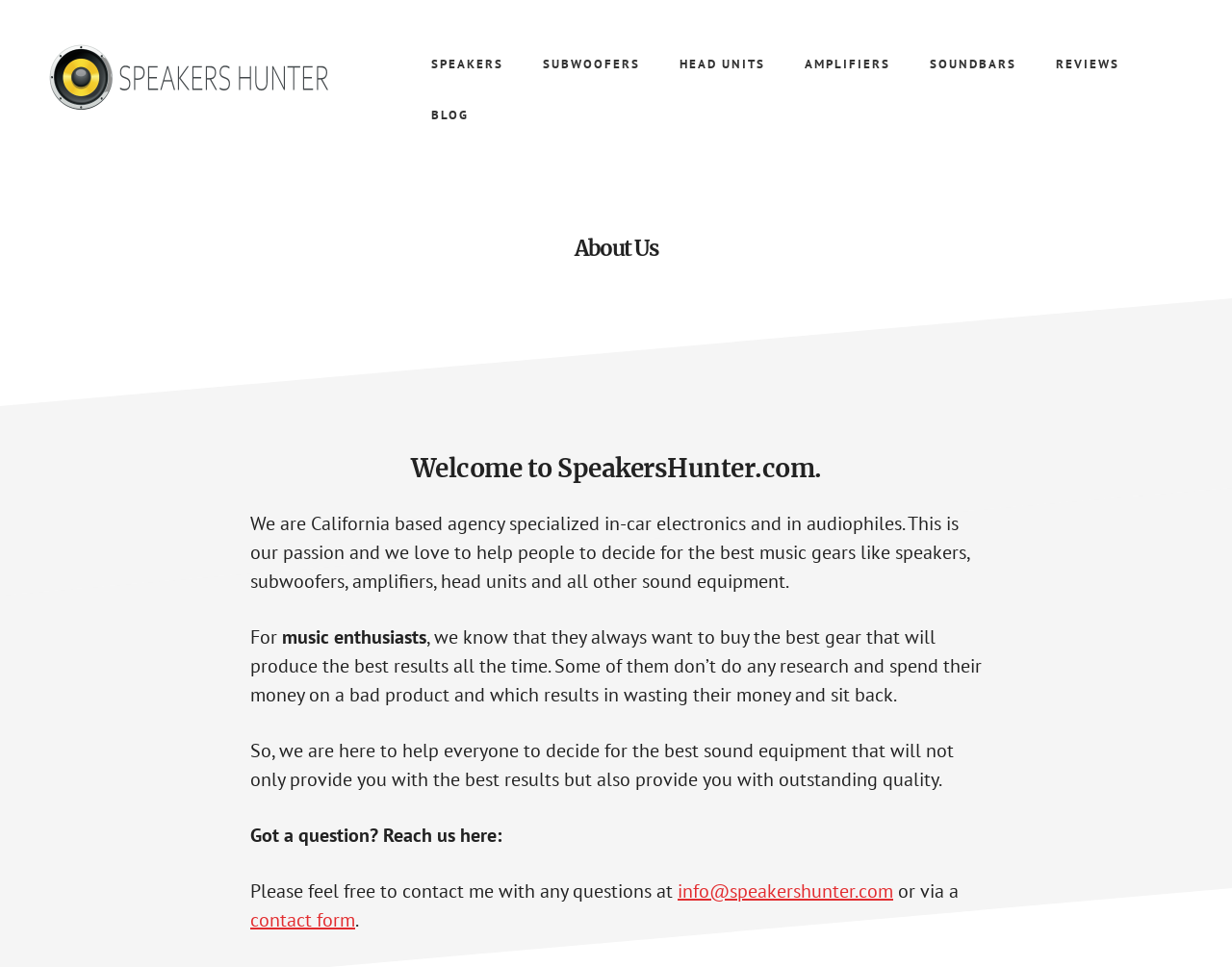Specify the bounding box coordinates for the region that must be clicked to perform the given instruction: "contact us via email".

[0.55, 0.908, 0.725, 0.934]